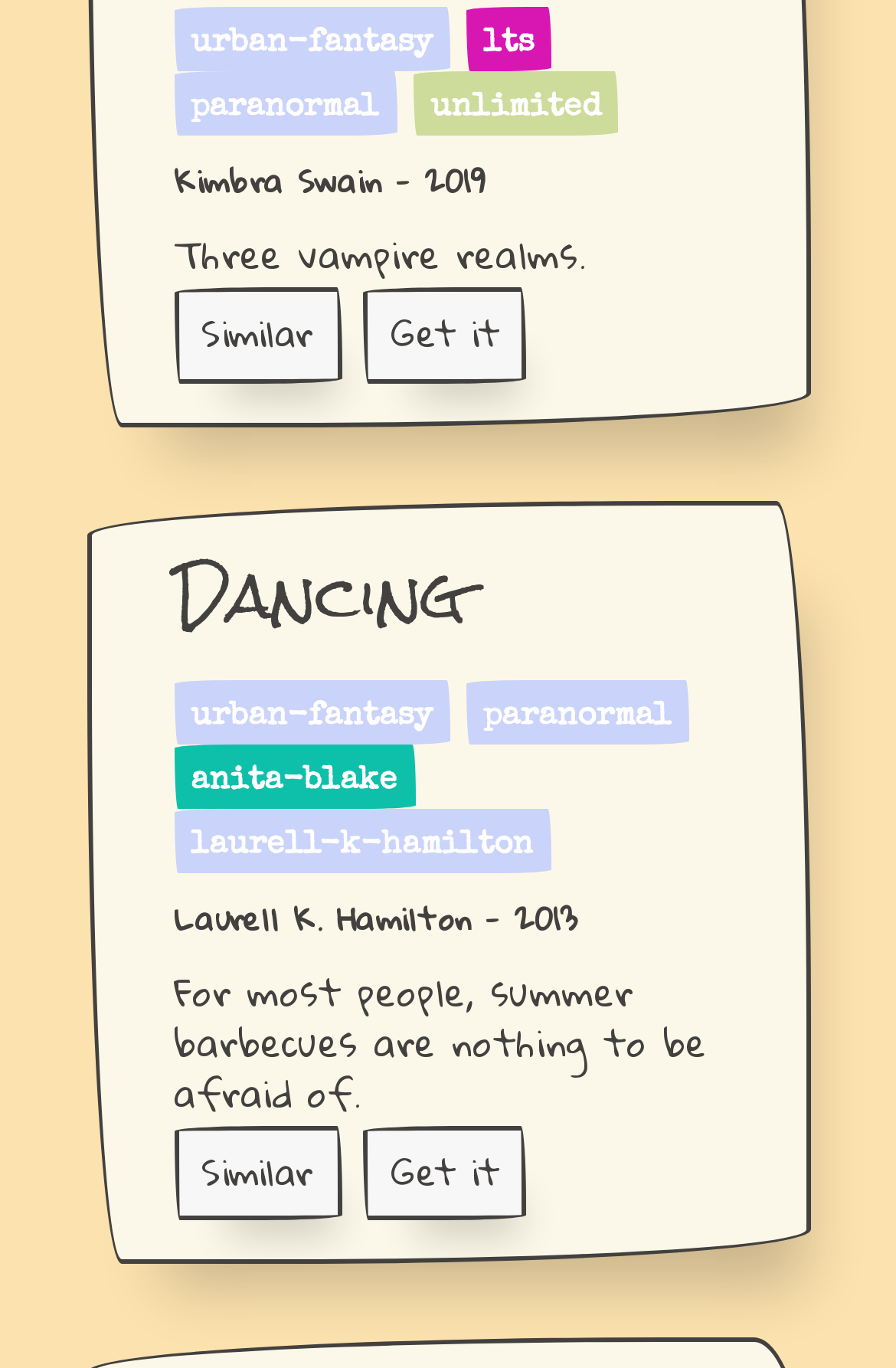Identify the bounding box coordinates of the clickable region to carry out the given instruction: "Get the book".

[0.406, 0.235, 0.588, 0.289]